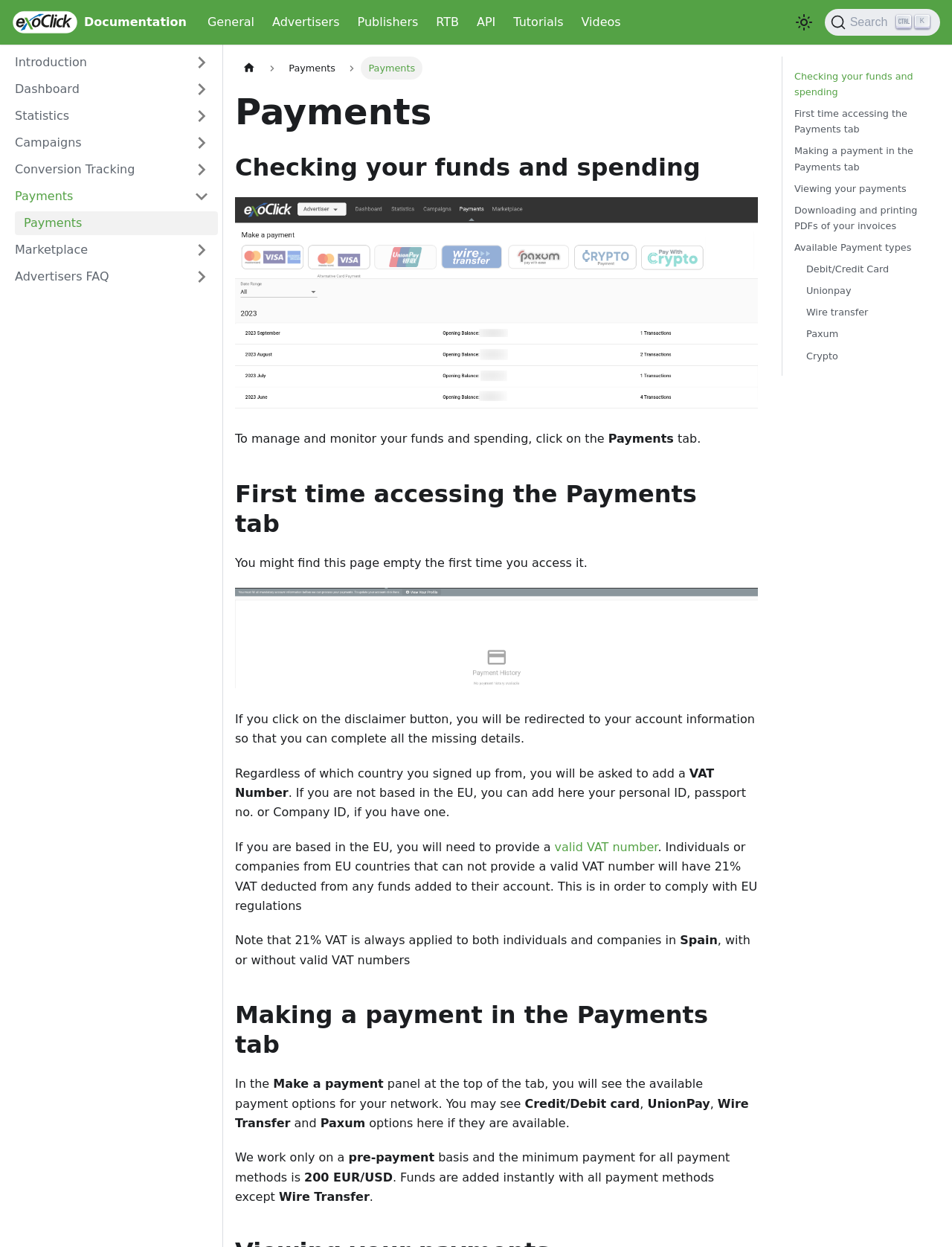Please indicate the bounding box coordinates of the element's region to be clicked to achieve the instruction: "Go to Payments". Provide the coordinates as four float numbers between 0 and 1, i.e., [left, top, right, bottom].

[0.016, 0.169, 0.229, 0.189]